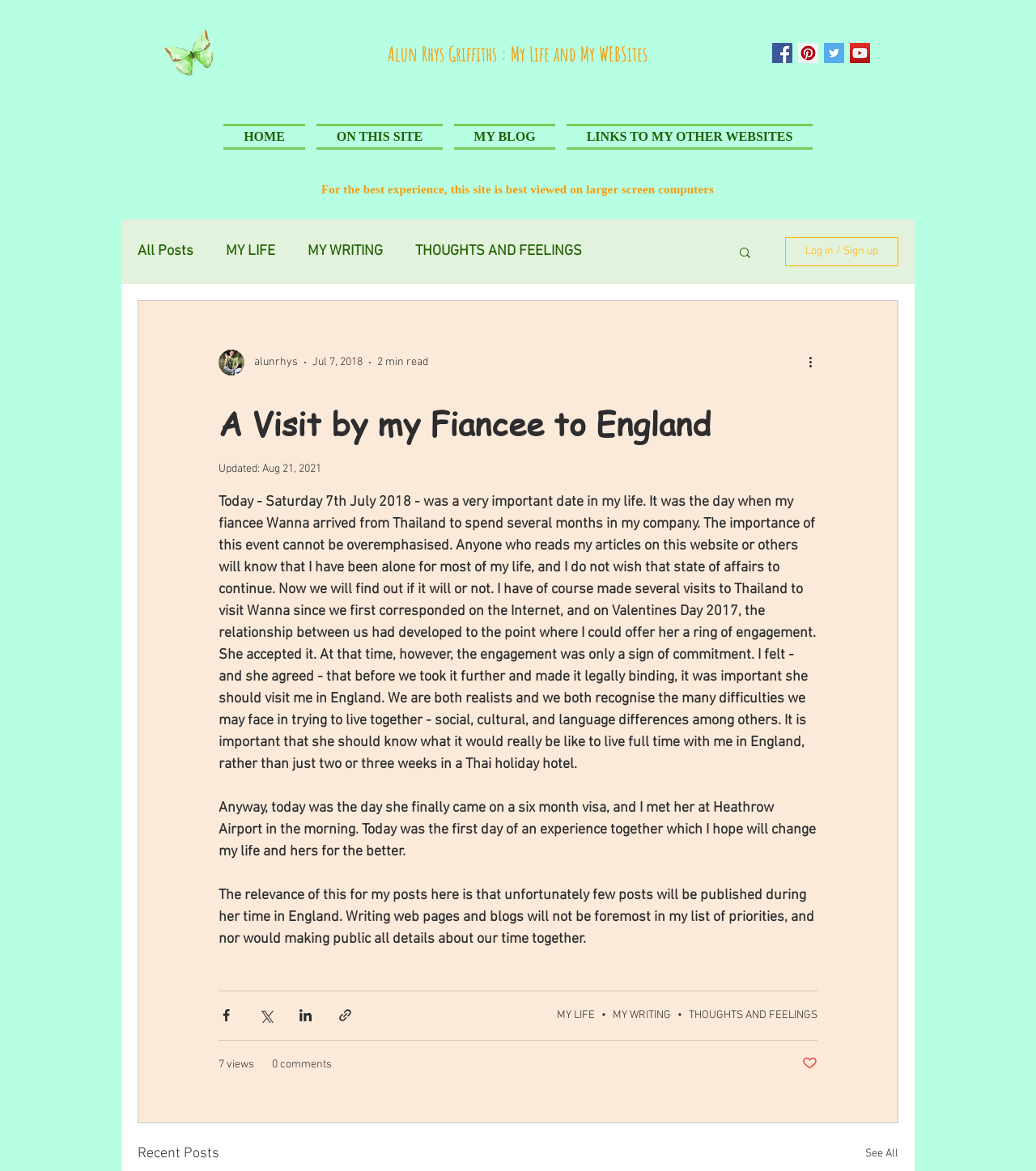Using the information in the image, could you please answer the following question in detail:
What is the author's name?

The author's name can be found in the heading 'Alun Rhys Griffiths : My Life and My WEBSites' at the top of the webpage, which suggests that the author is Alun Rhys Griffiths.